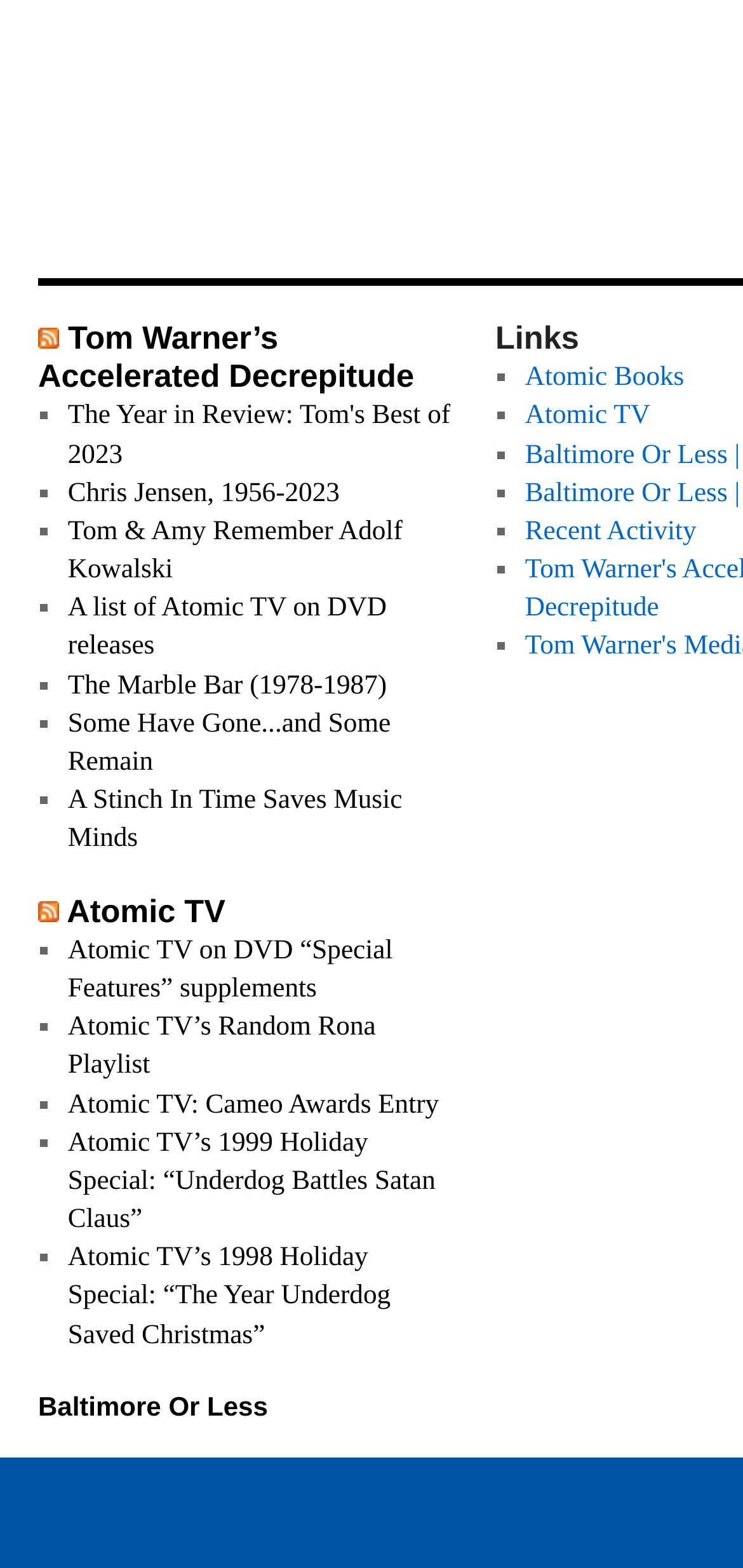What is the last link on the page?
Please respond to the question with a detailed and well-explained answer.

I looked at the links on the page and found the last one to be 'Baltimore Or Less'.